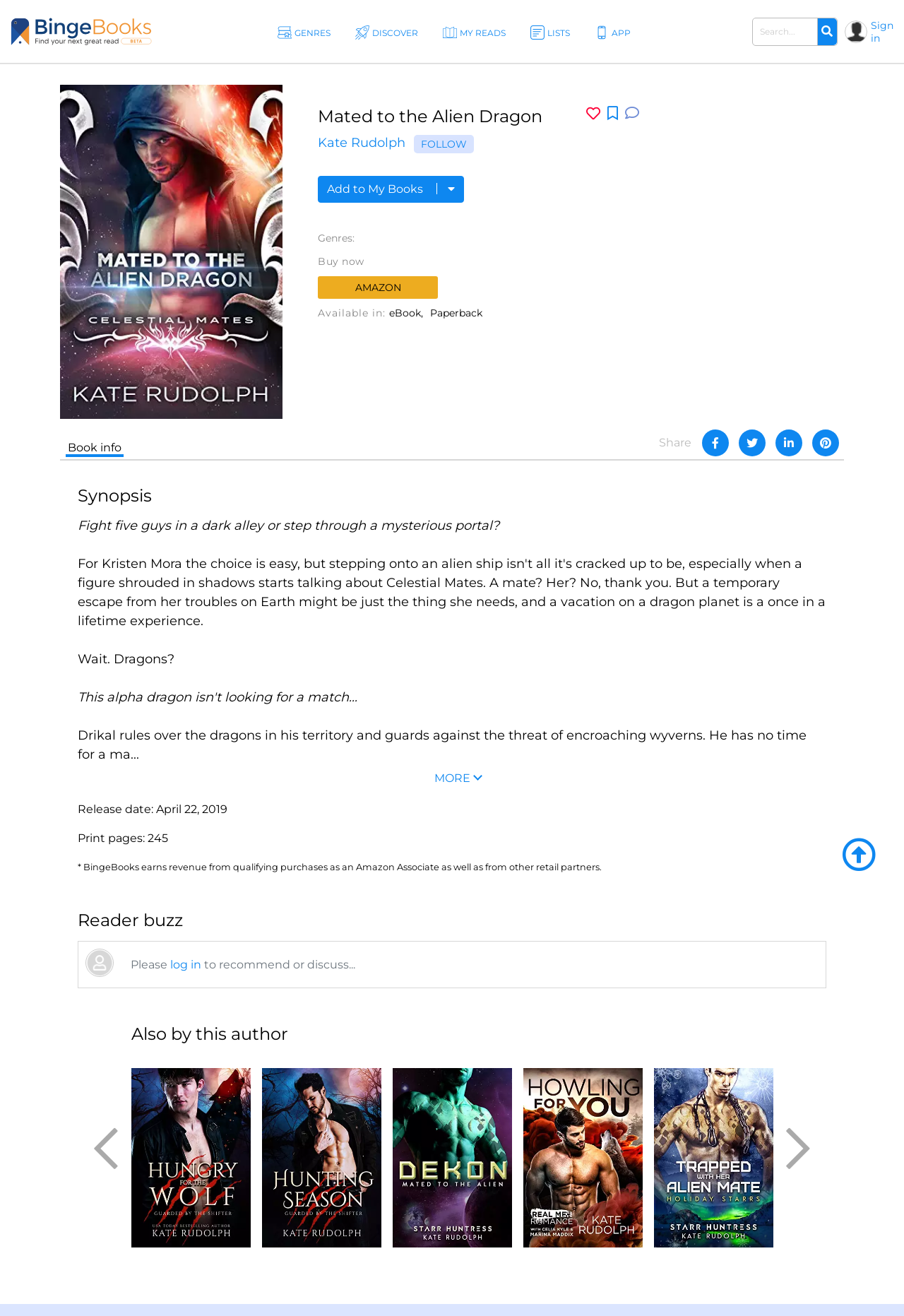Pinpoint the bounding box coordinates of the clickable element needed to complete the instruction: "Search for a book". The coordinates should be provided as four float numbers between 0 and 1: [left, top, right, bottom].

[0.832, 0.013, 0.905, 0.035]